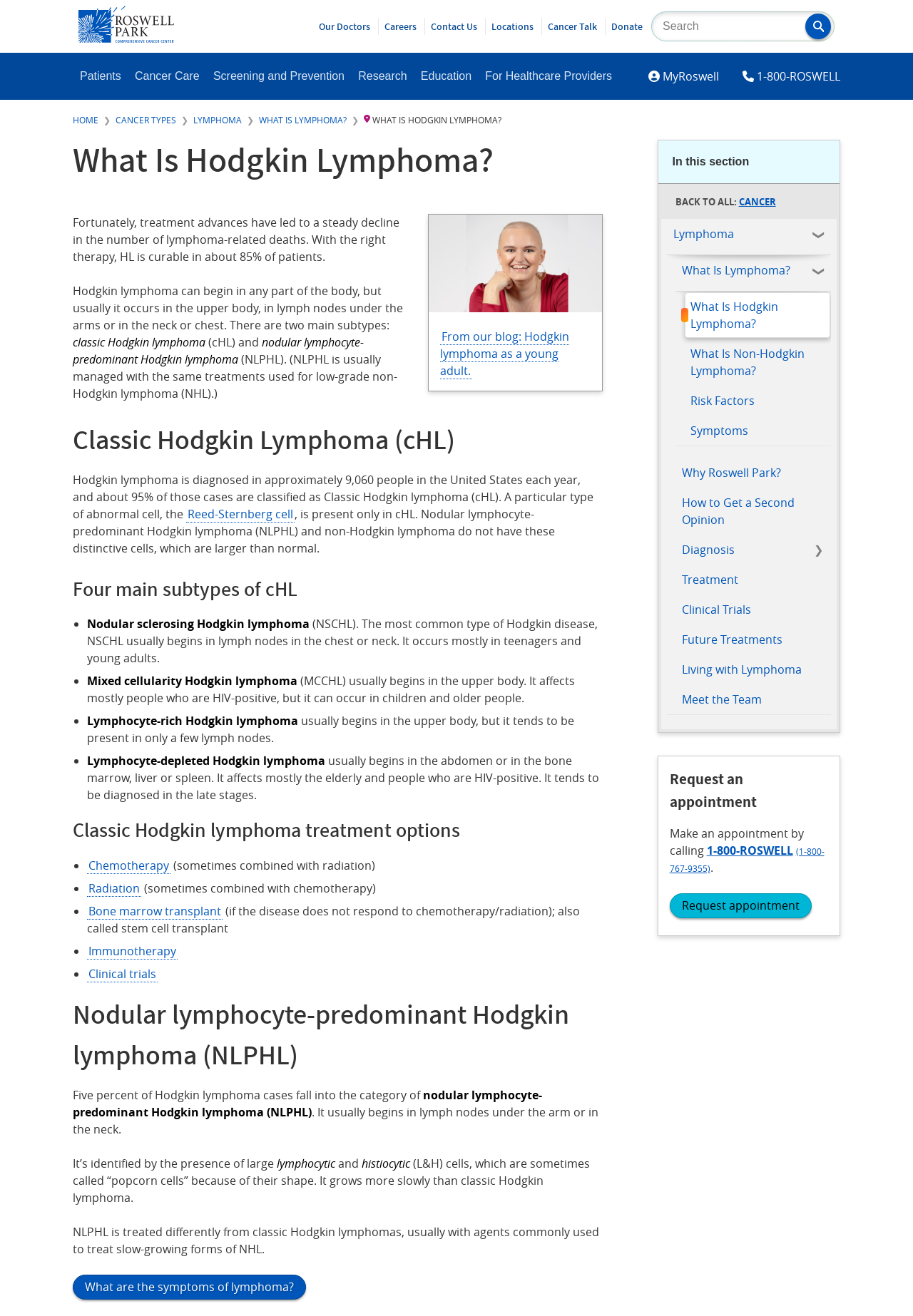What is the main topic of this webpage?
Refer to the image and give a detailed response to the question.

Based on the webpage content, the main topic is Hodgkin Lymphoma, which is a type of cancer. The webpage provides information about what Hodgkin Lymphoma is, its subtypes, diagnosis, and treatment.